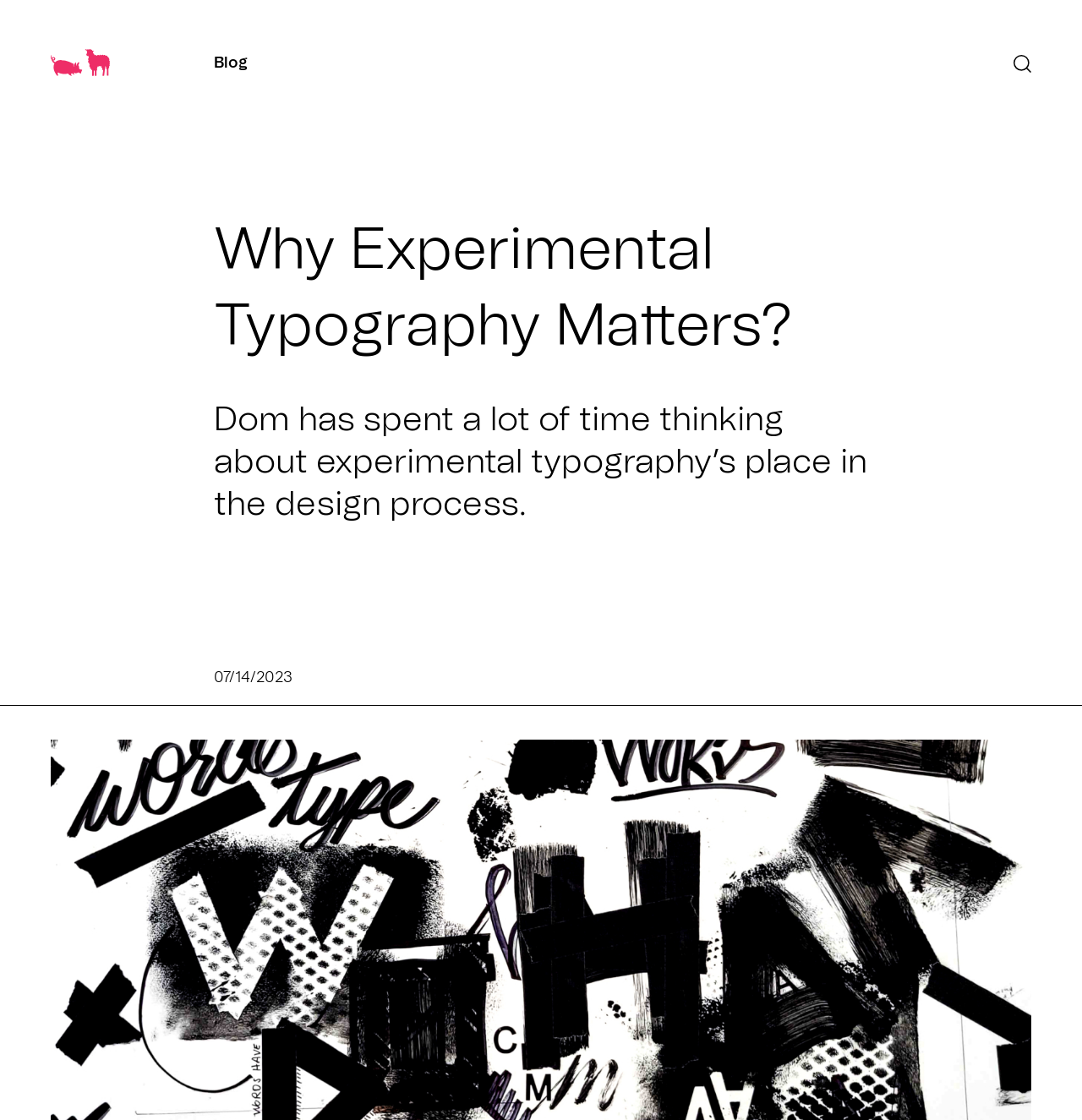Please find and give the text of the main heading on the webpage.

Why Experimental Typography Matters?